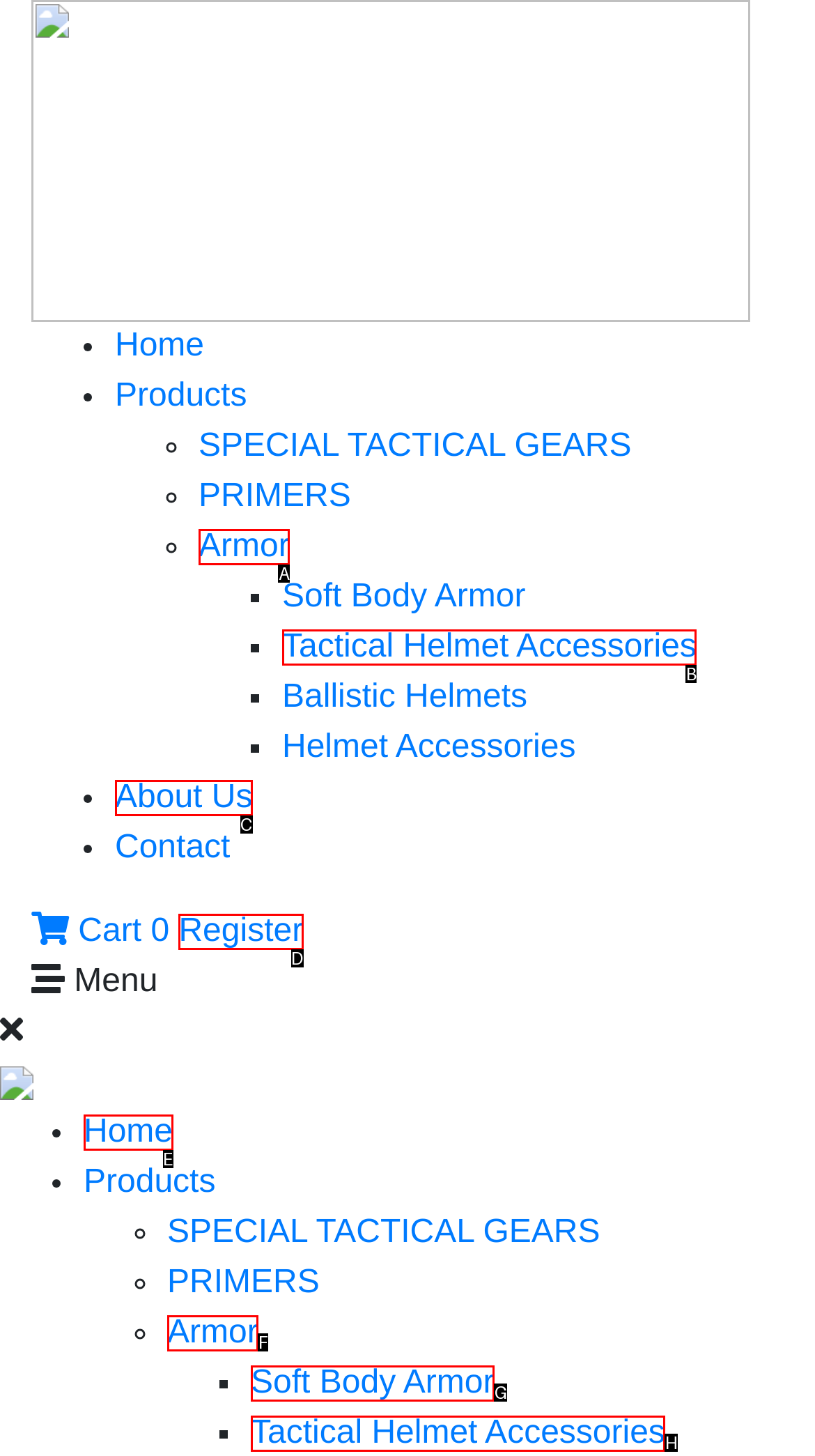Identify the letter of the UI element that corresponds to: Tactical Helmet Accessories
Respond with the letter of the option directly.

H